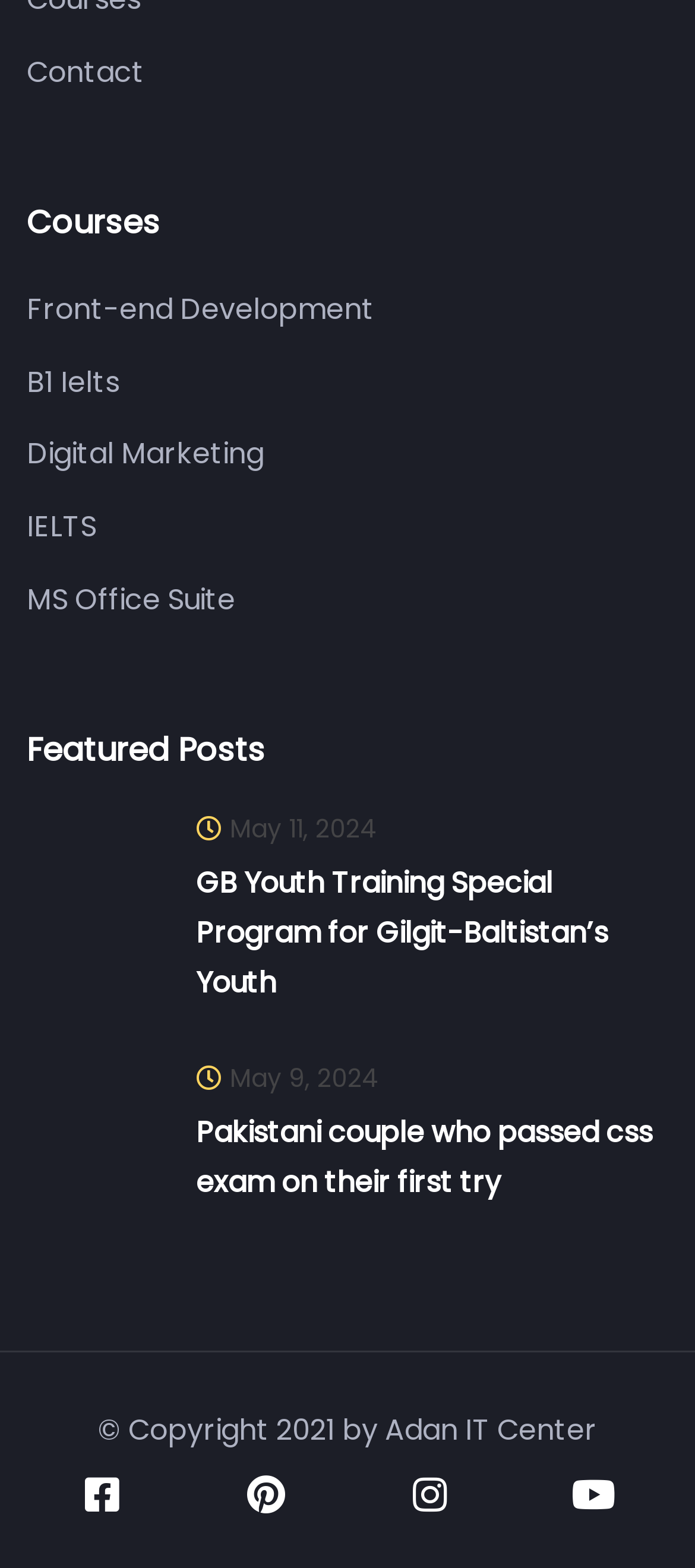Given the content of the image, can you provide a detailed answer to the question?
How many courses are listed?

I counted the number of links under the 'Courses' heading, which are 'Front-end Development', 'B1 Ielts', 'Digital Marketing', 'IELTS', 'MS Office Suite', and 'Contact'. There are 6 links in total.